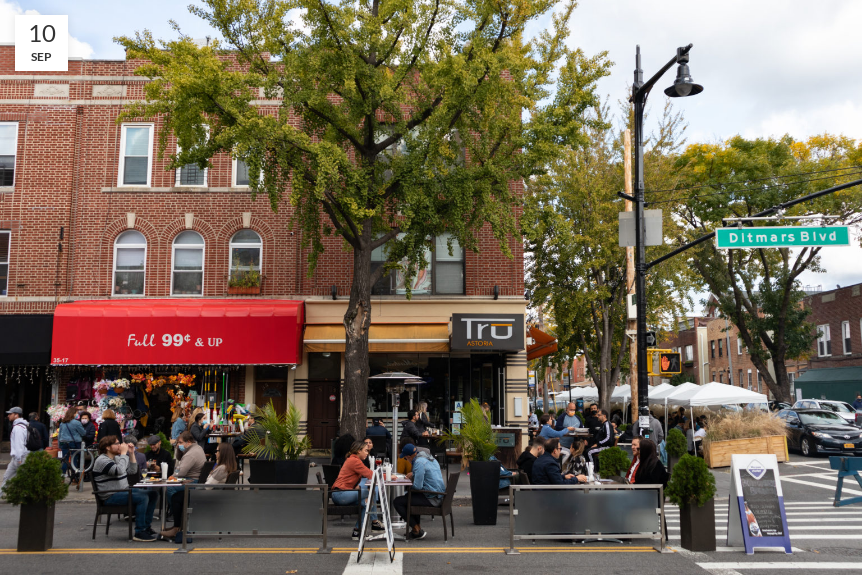Describe all the elements and aspects of the image comprehensively.

The vibrant scene captures a lively outdoor dining atmosphere in Astoria, Queens, framed by the bustling intersection of Ditmars Boulevard. On the left, a bright red awning announces "Full 99¢ & Up," hinting at a store that might attract bargain hunters. Adjacent to it, the charming restaurant "Tru Astoria" features a welcoming entrance, complete with umbrellas shaded over diners enjoying their meals at a sidewalk patio. 

A large tree stands prominently in the foreground, its lush green foliage providing a natural canopy above the mostly seated guests, who appear engaged in lively conversation and the joys of dining al fresco. The street is buzzing with energy, as passersby navigate the area, and cars are visible heading towards their destinations. This image embodies the essence of Astoria's diverse culinary scene, inviting locals and visitors alike to indulge in its vibrant community life. The date displayed in the corner, "10 SEP," adds a seasonal touch, suggesting a beautiful early autumn day perfect for enjoying outdoor dining.